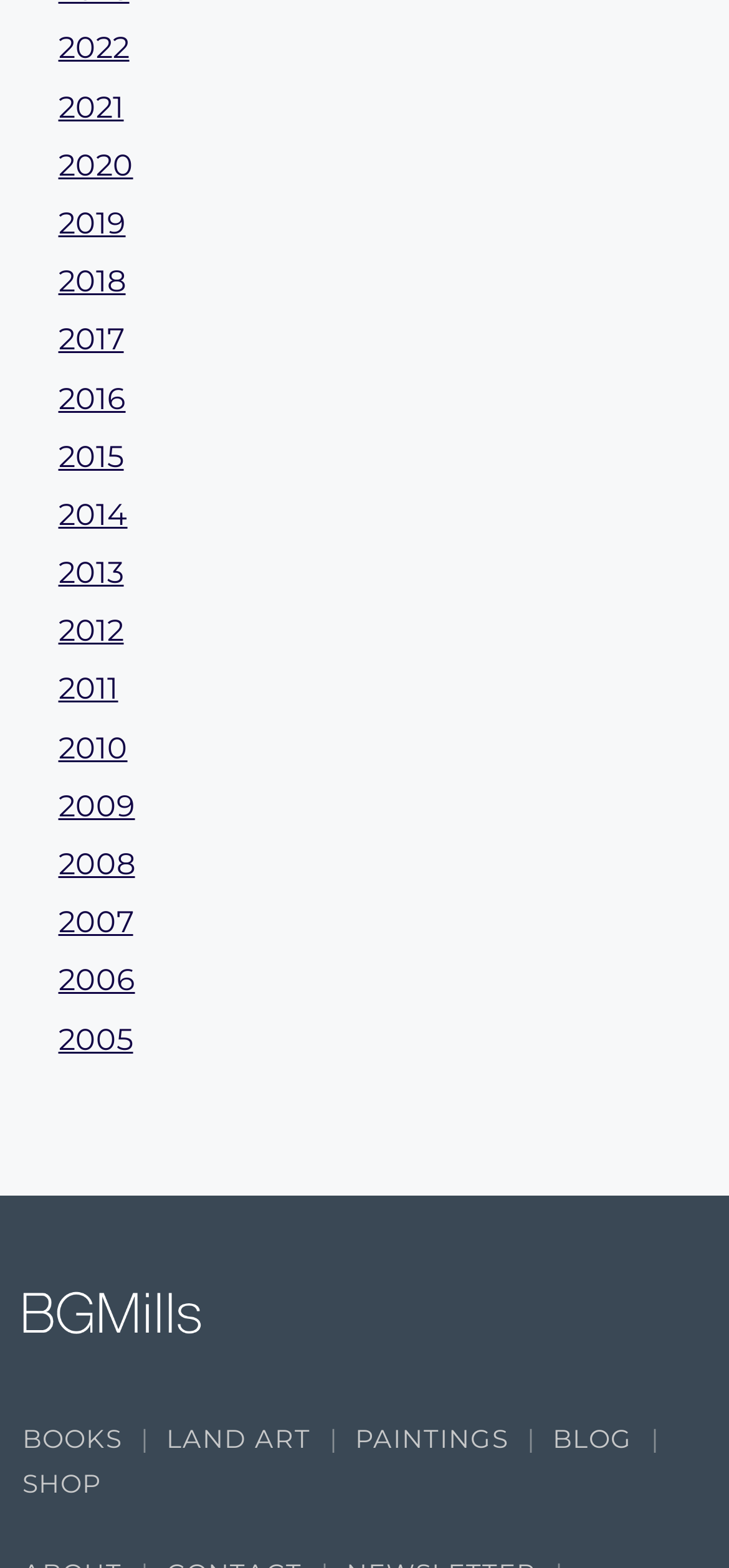Pinpoint the bounding box coordinates for the area that should be clicked to perform the following instruction: "Go to BOOKS".

[0.031, 0.908, 0.168, 0.927]